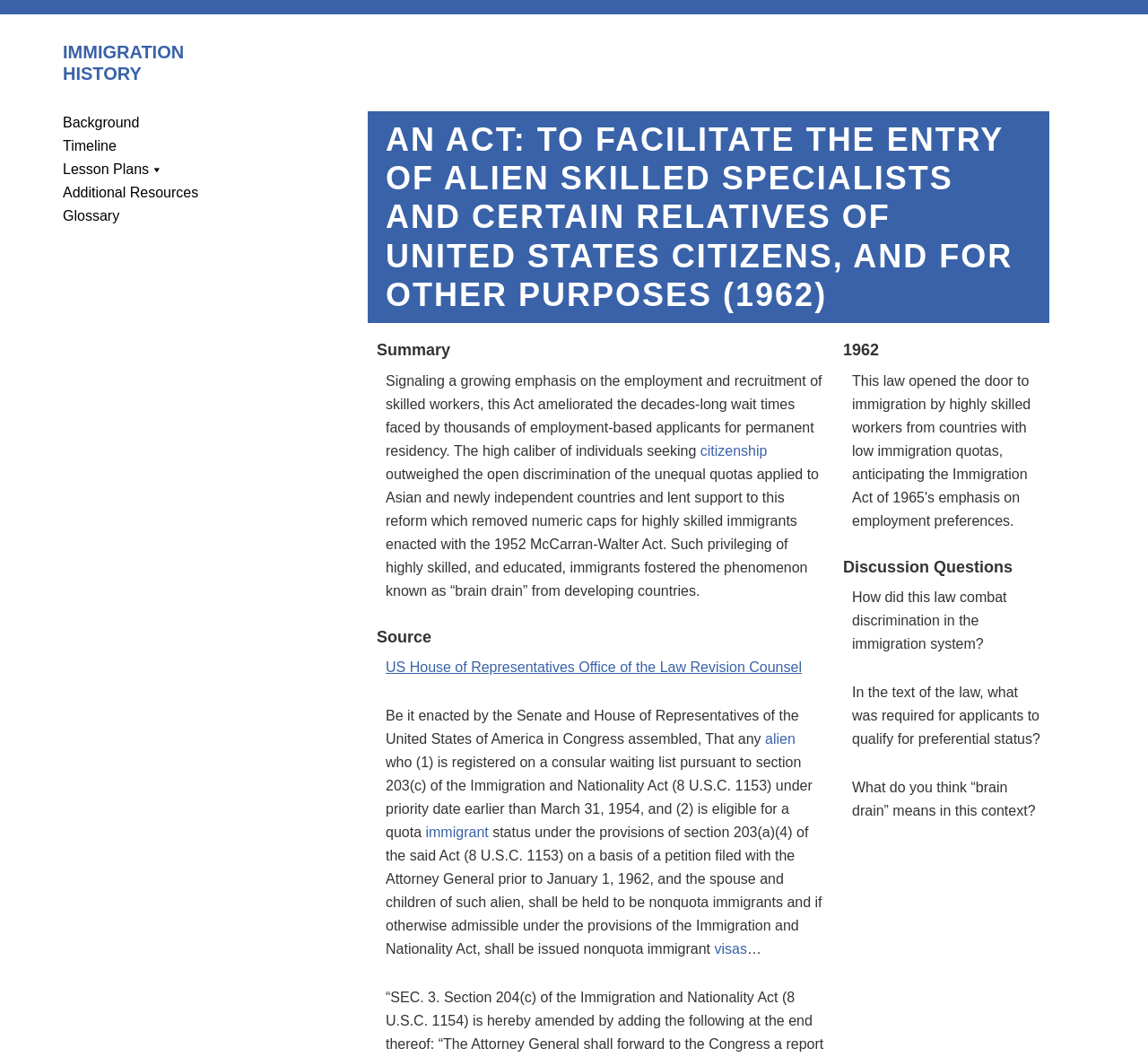Could you specify the bounding box coordinates for the clickable section to complete the following instruction: "Click on 'IMMIGRATION HISTORY'"?

[0.055, 0.04, 0.16, 0.079]